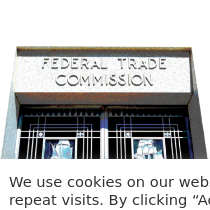Offer a detailed narrative of what is shown in the image.

The image features the entrance of the Federal Trade Commission building, prominently displaying the words "FEDERAL TRADE COMMISSION" etched into the stone facade. This iconic structure is associated with the agency's mission to protect consumers and promote competition. Below the building’s sign, decorative grills can be seen, enhancing the architectural appeal of the entrance. This image is part of a discussion related to regulatory actions by the FTC, including recent votes to ban noncompete agreements, showcasing the agency's role in shaping fair trade practices in the U.S.